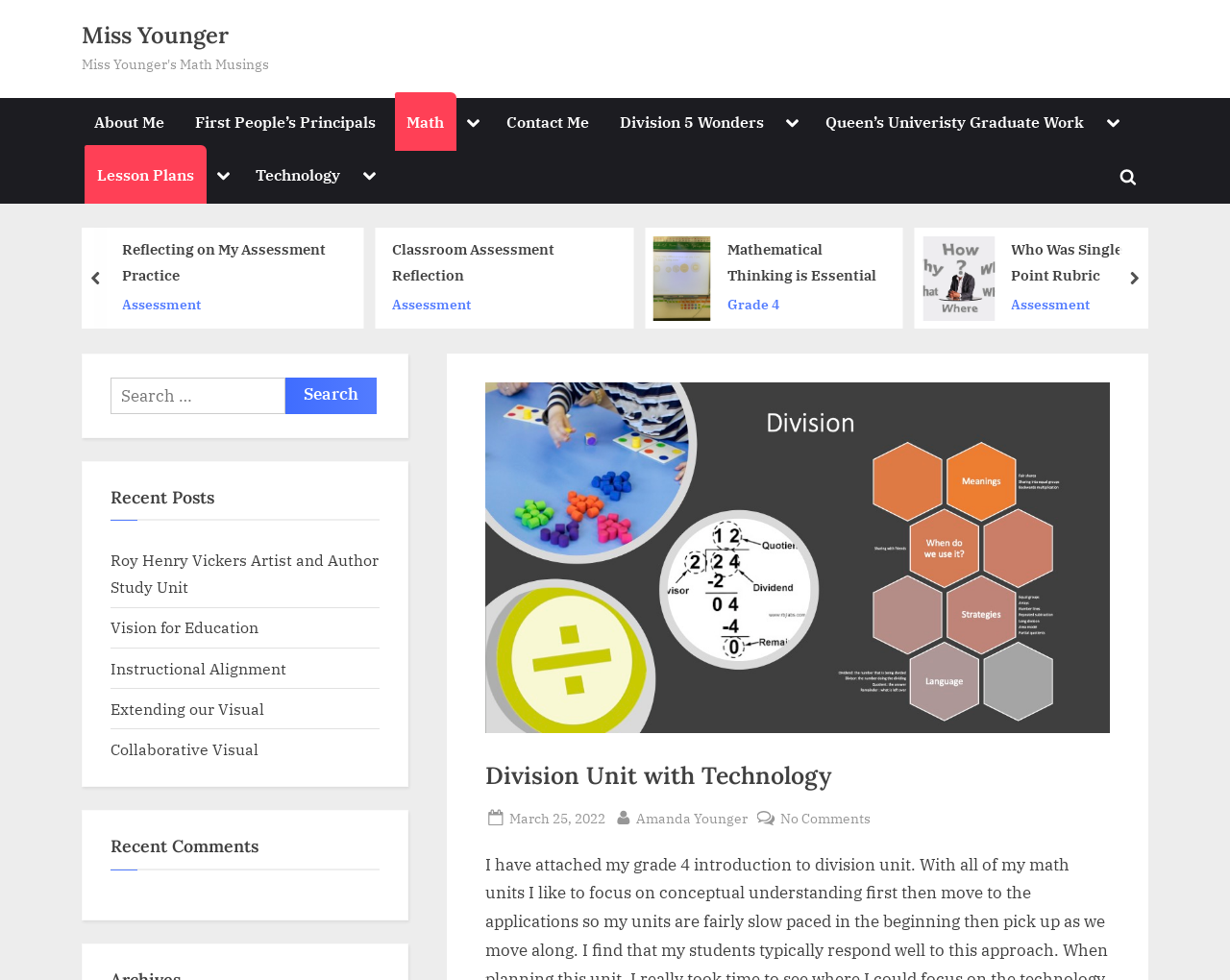Give a detailed account of the webpage, highlighting key information.

This webpage is titled "Division Unit with Technology – Miss Younger" and appears to be a personal website or blog for a teacher or educator. At the top of the page, there is a navigation menu with several links, including "About Me", "First People's Principals", "Math", and others. Below the navigation menu, there are several sections and links related to teaching, mathematics, and technology.

On the left side of the page, there is a column with links to various topics, including "Math and Technology", "Lesson Plans", and "Technology". Each of these links has a toggle button to expand or collapse a submenu with more specific links.

In the main content area, there are several sections with headings and links. One section appears to be a blog post or article titled "Division Unit with Technology", with a date and author listed below the title. Below the article, there are links to related topics, such as "Classroom Assessment Reflection" and "Mathematical Thinking is Essential".

At the bottom of the page, there are buttons to navigate to the previous or next page, as well as a search box to search for specific content on the website.

Overall, the webpage appears to be a resource for teachers and educators, with a focus on mathematics, technology, and teaching strategies.